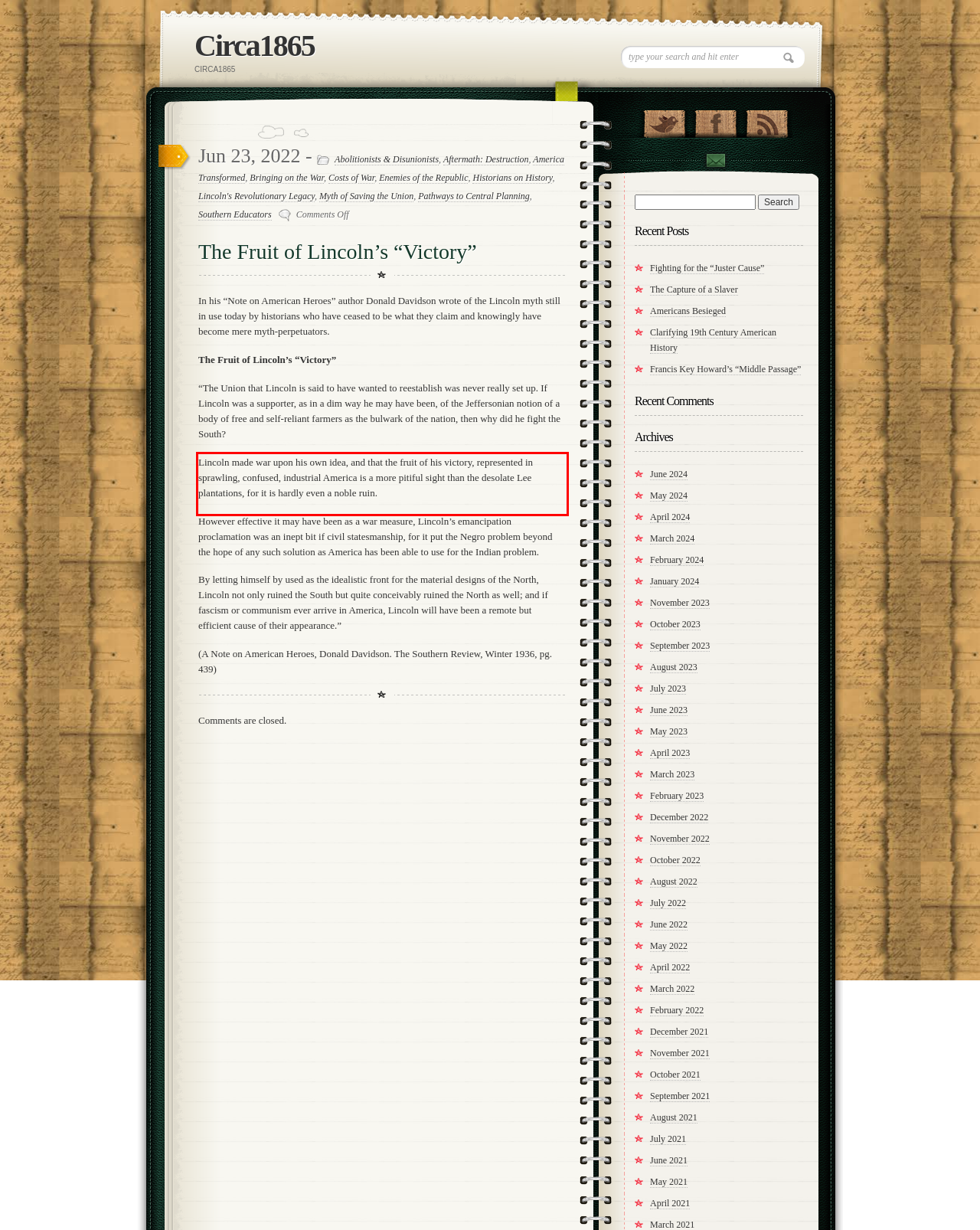Please identify the text within the red rectangular bounding box in the provided webpage screenshot.

Lincoln made war upon his own idea, and that the fruit of his victory, represented in sprawling, confused, industrial America is a more pitiful sight than the desolate Lee plantations, for it is hardly even a noble ruin.